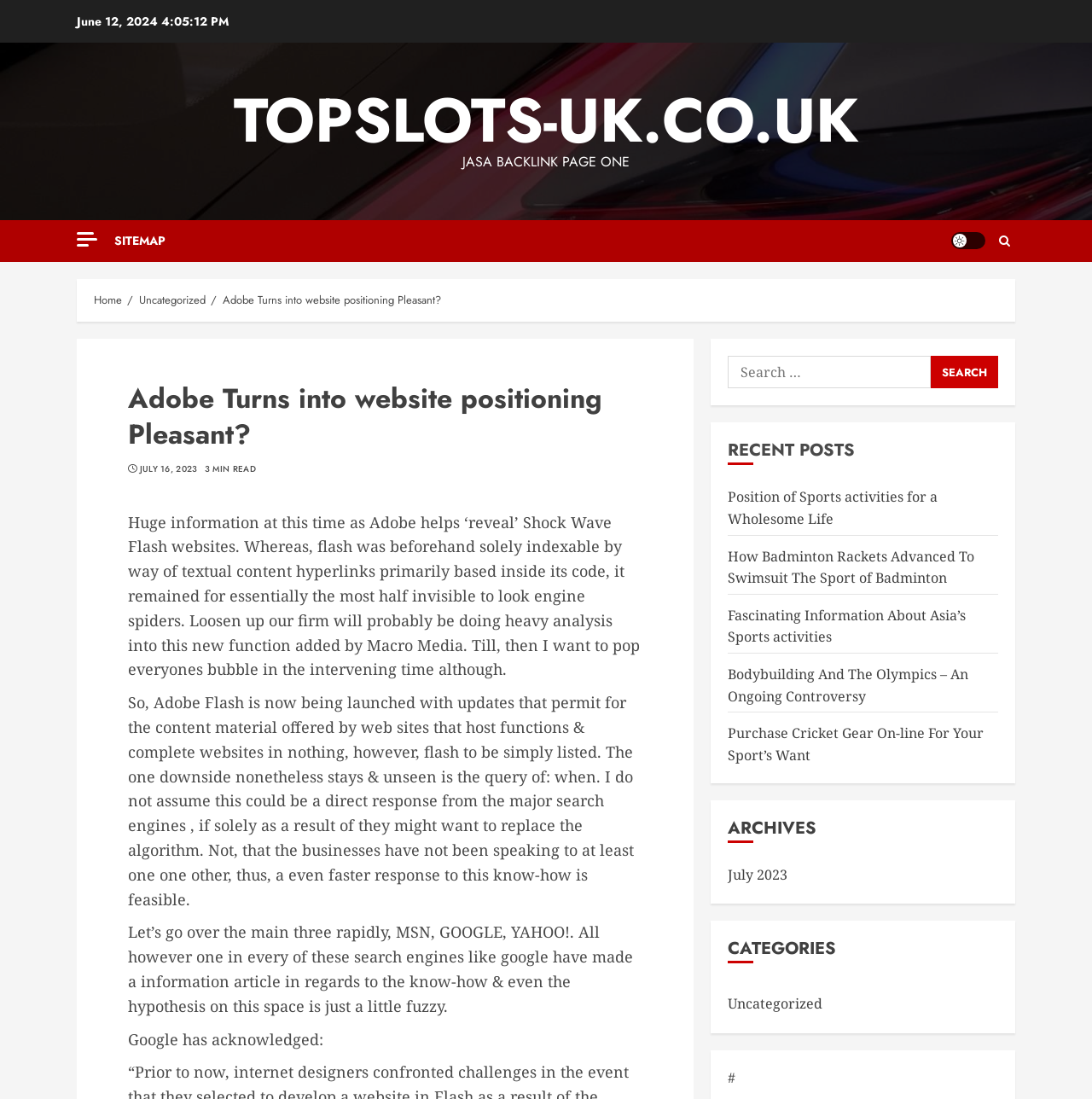Please indicate the bounding box coordinates of the element's region to be clicked to achieve the instruction: "Search for something". Provide the coordinates as four float numbers between 0 and 1, i.e., [left, top, right, bottom].

[0.667, 0.324, 0.914, 0.354]